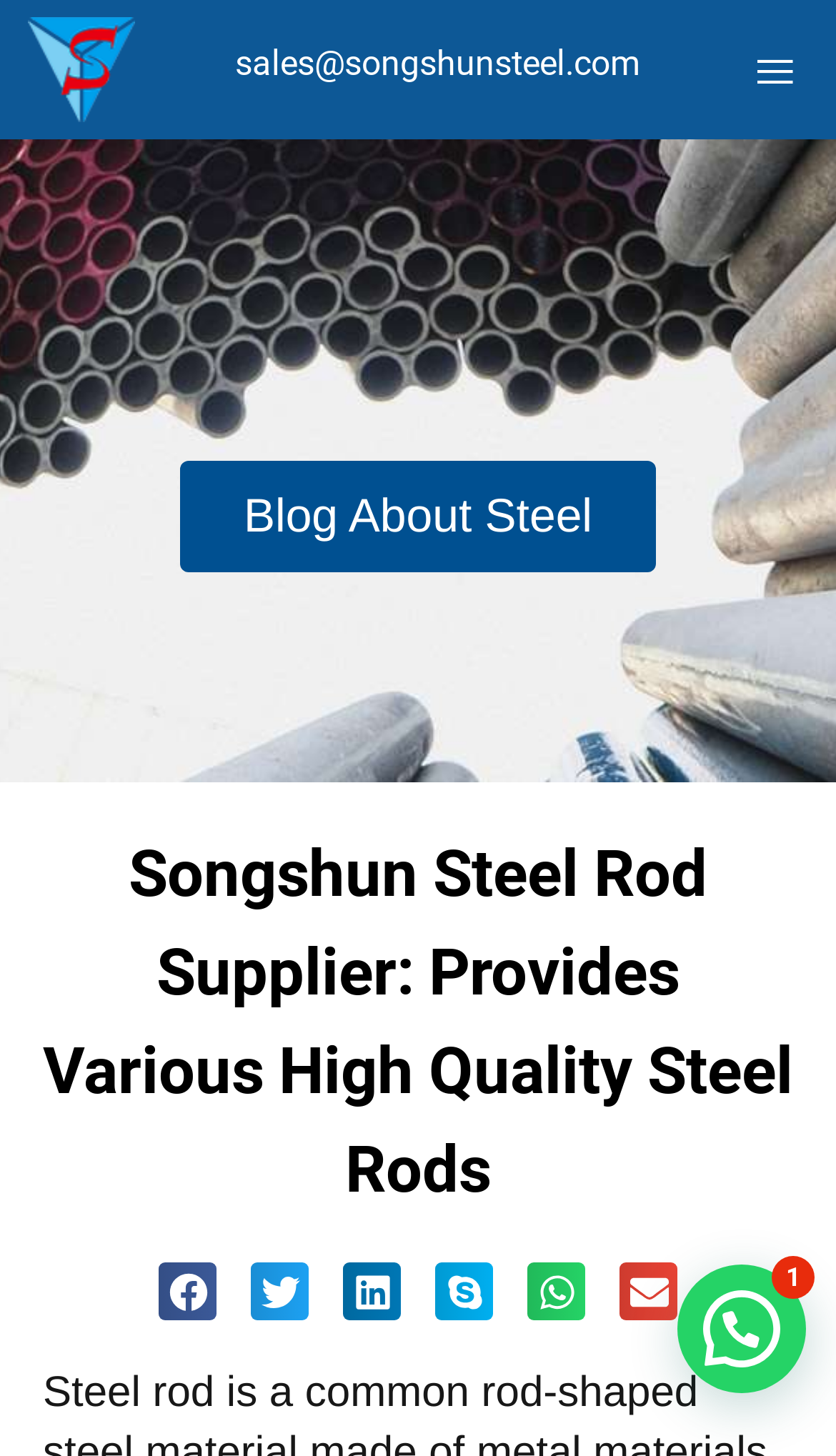Extract the bounding box coordinates for the UI element described by the text: "Blog About Steel". The coordinates should be in the form of [left, top, right, bottom] with values between 0 and 1.

[0.215, 0.317, 0.785, 0.393]